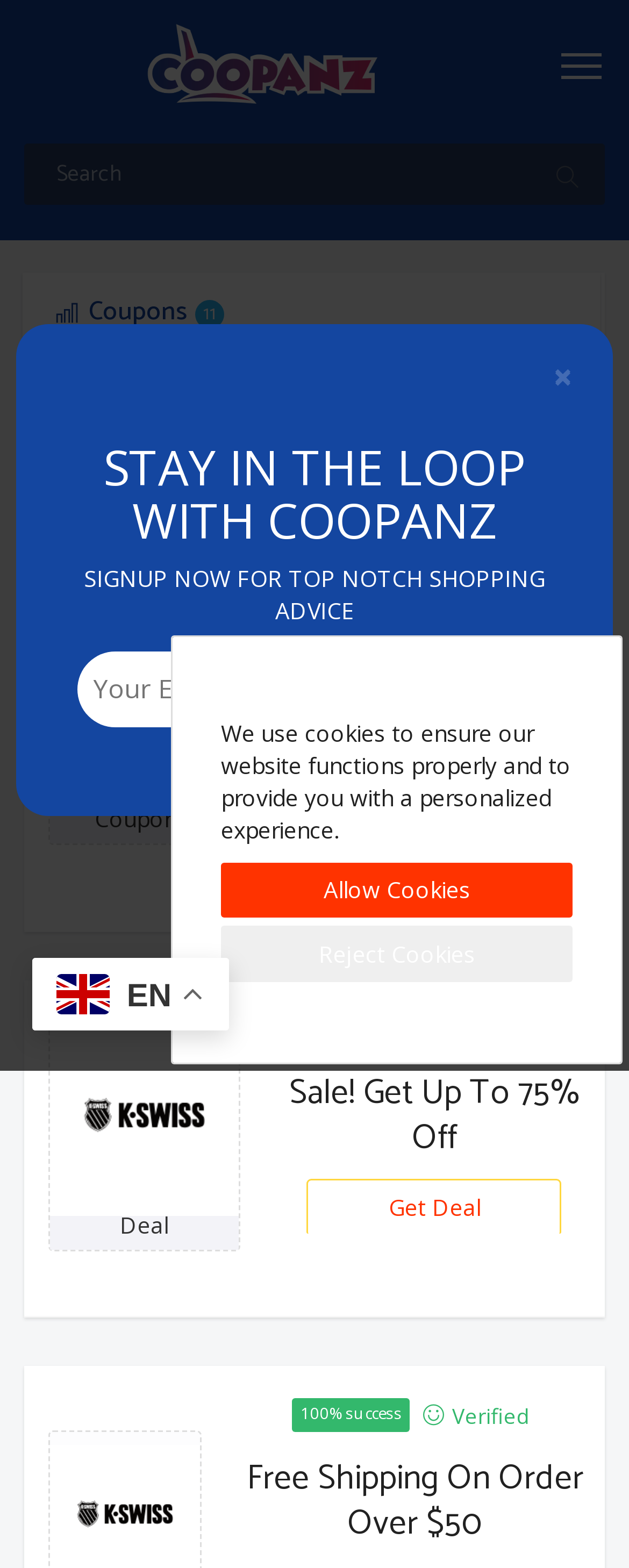Please give the bounding box coordinates of the area that should be clicked to fulfill the following instruction: "get 50% off sitewide code". The coordinates should be in the format of four float numbers from 0 to 1, i.e., [left, top, right, bottom].

[0.404, 0.419, 0.95, 0.482]